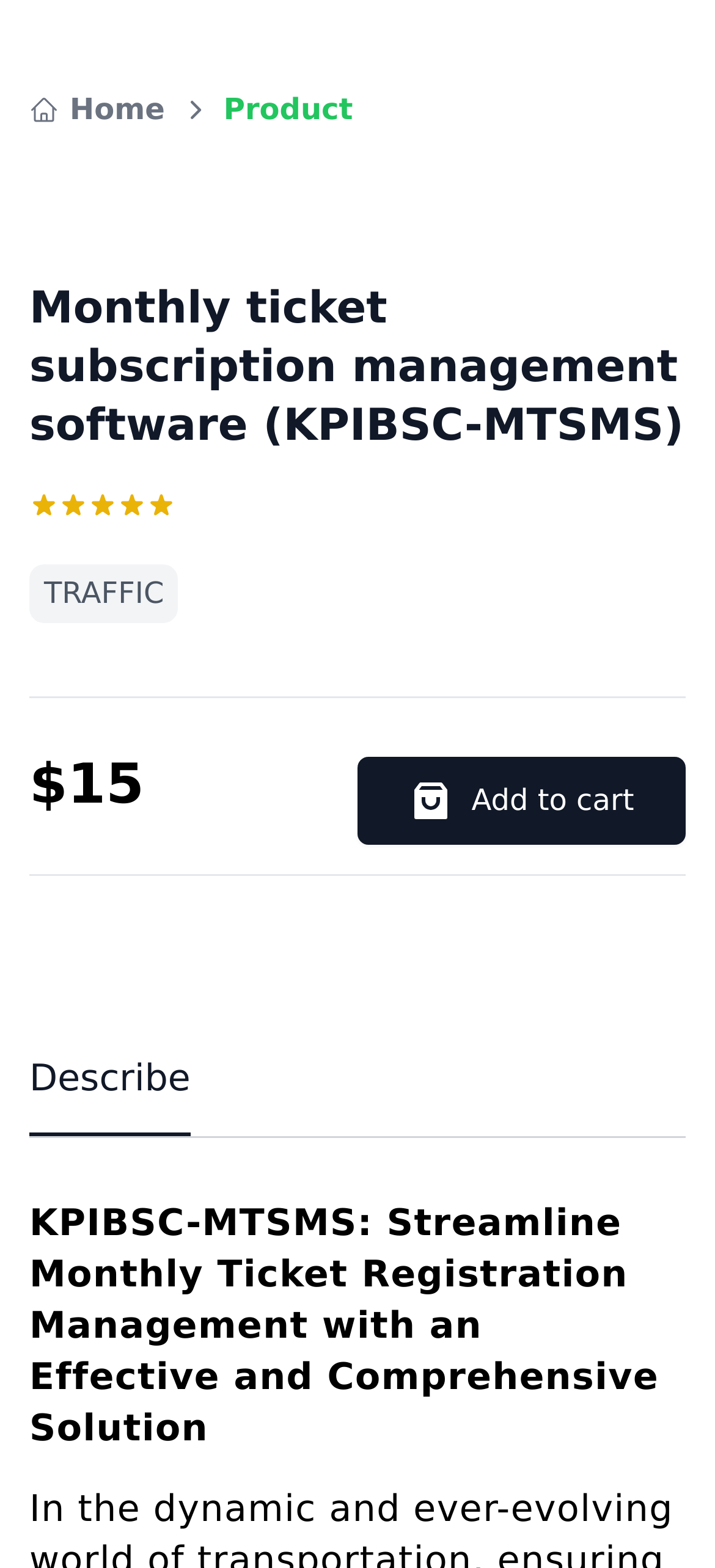What is the price of the product?
Based on the visual details in the image, please answer the question thoroughly.

I found the price of the product by looking at the StaticText element with the text '$15' located at the bottom of the page, which is likely to be the price of the product.